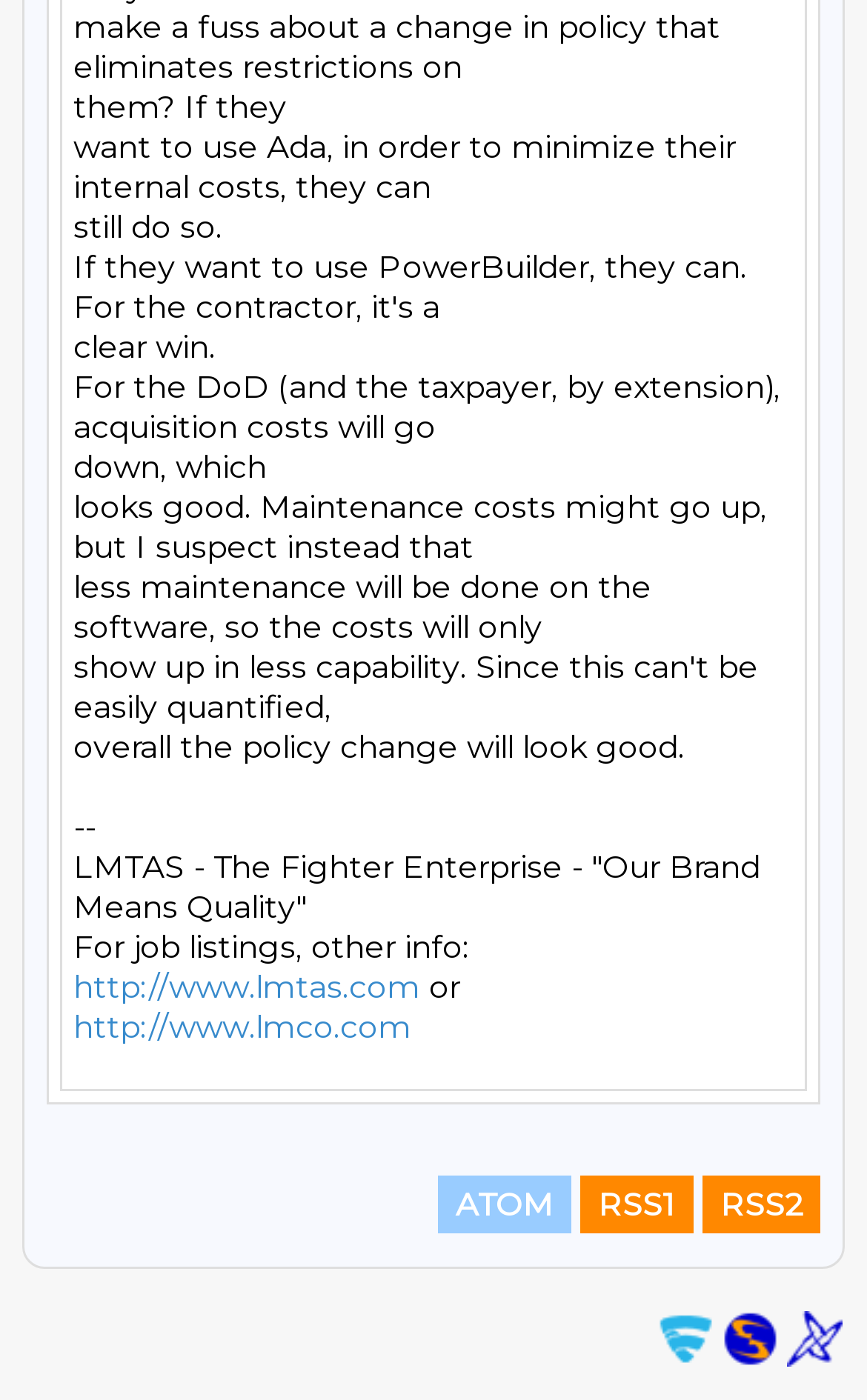Please identify the bounding box coordinates of the region to click in order to complete the task: "Enter email address". The coordinates must be four float numbers between 0 and 1, specified as [left, top, right, bottom].

None